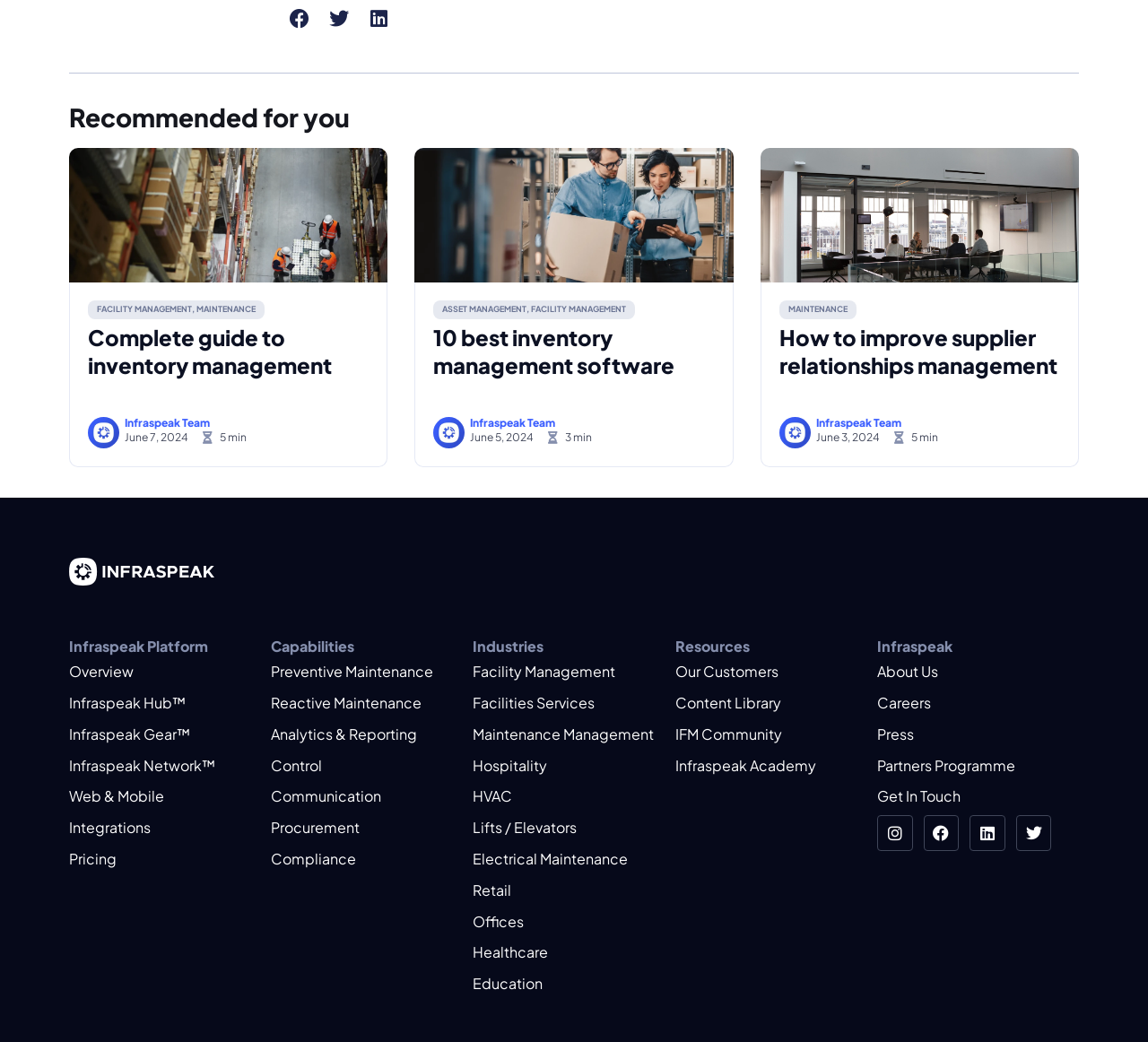What are the industries served by Infraspeak?
With the help of the image, please provide a detailed response to the question.

The webpage lists several industries that Infraspeak serves, including Facility Management, Hospitality, Maintenance Management, HVAC, Lifts/Elevators, Electrical Maintenance, Retail, Offices, and Healthcare.